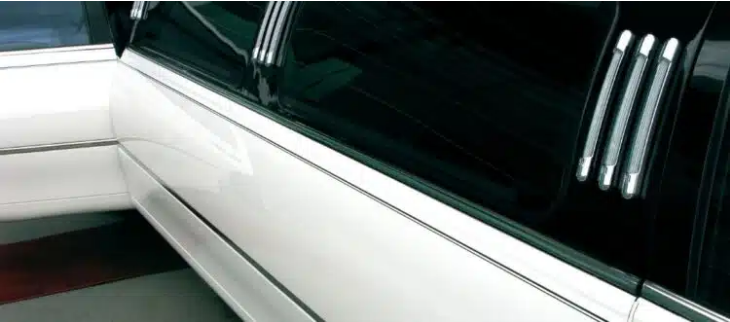Provide a comprehensive description of the image.

The image showcases the elegant exterior of a luxurious limousine, highlighting its sleek white body and shiny chrome accents. The distinctive design features a smooth, polished surface contrasted by dark tinted windows, which emphasize the vehicle's sophistication. The chrome door handles and sleek lines symbolize opulence, suggesting it is tailored for special occasions. This setting aligns perfectly with the theme of hiring a limousine service for memorable experiences, such as date nights, as discussed in the accompanying content that promotes the advantages of using a limousine to enhance one’s romantic outings.